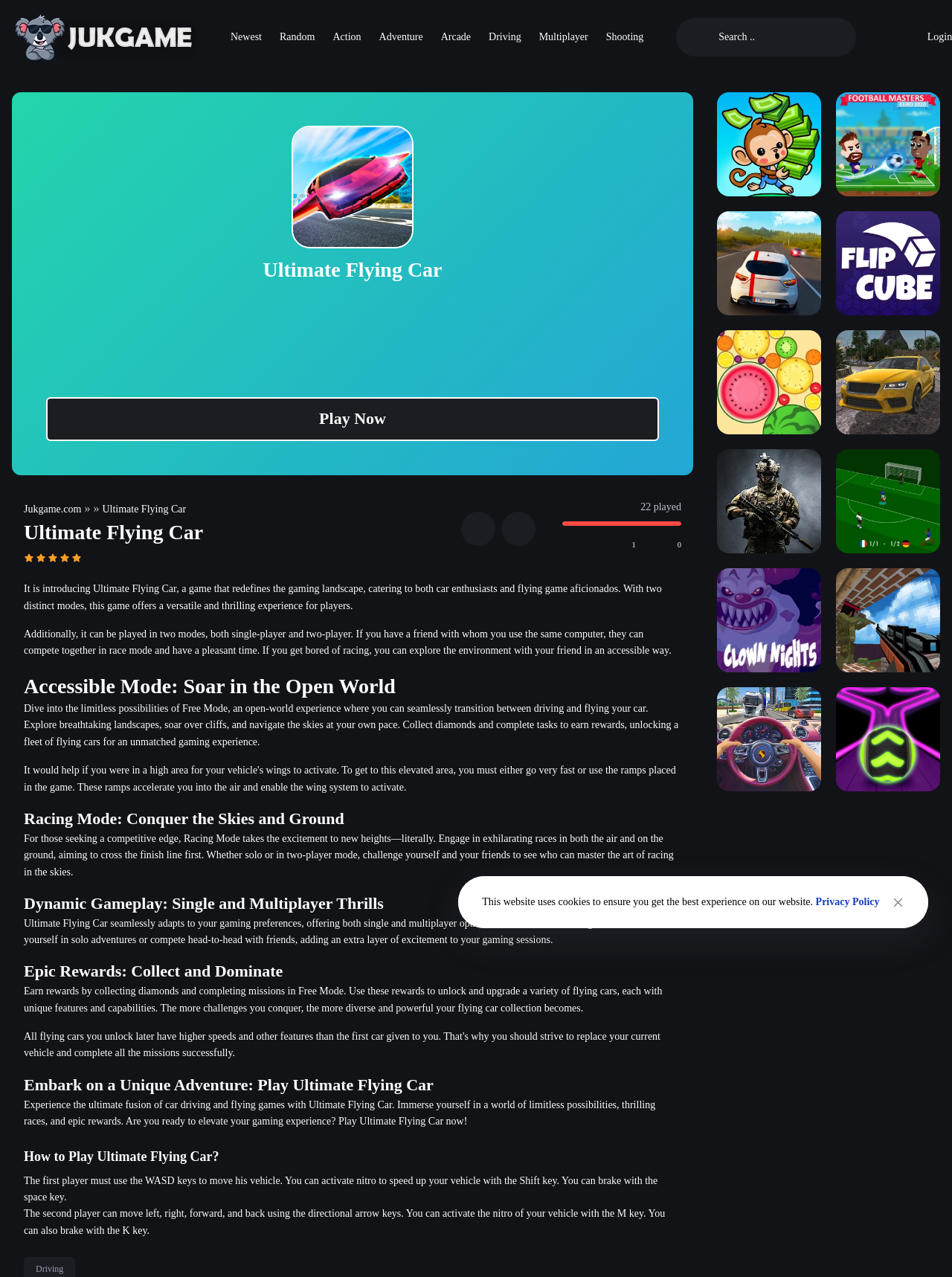Find the bounding box coordinates corresponding to the UI element with the description: "Pixel Gun Apocalypse 3". The coordinates should be formatted as [left, top, right, bottom], with values as floats between 0 and 1.

[0.878, 0.445, 0.988, 0.526]